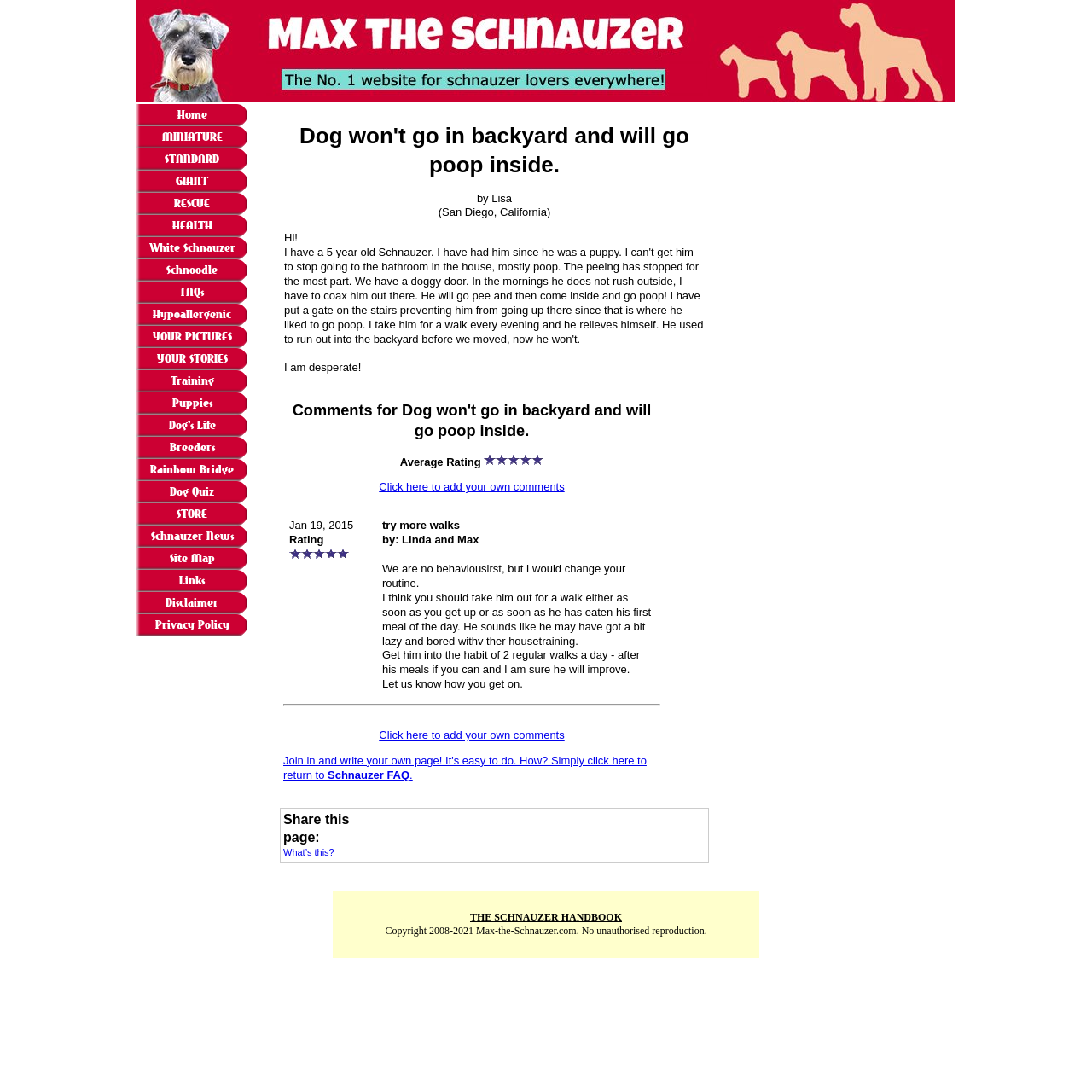Using the webpage screenshot and the element description Products, determine the bounding box coordinates. Specify the coordinates in the format (top-left x, top-left y, bottom-right x, bottom-right y) with values ranging from 0 to 1.

None